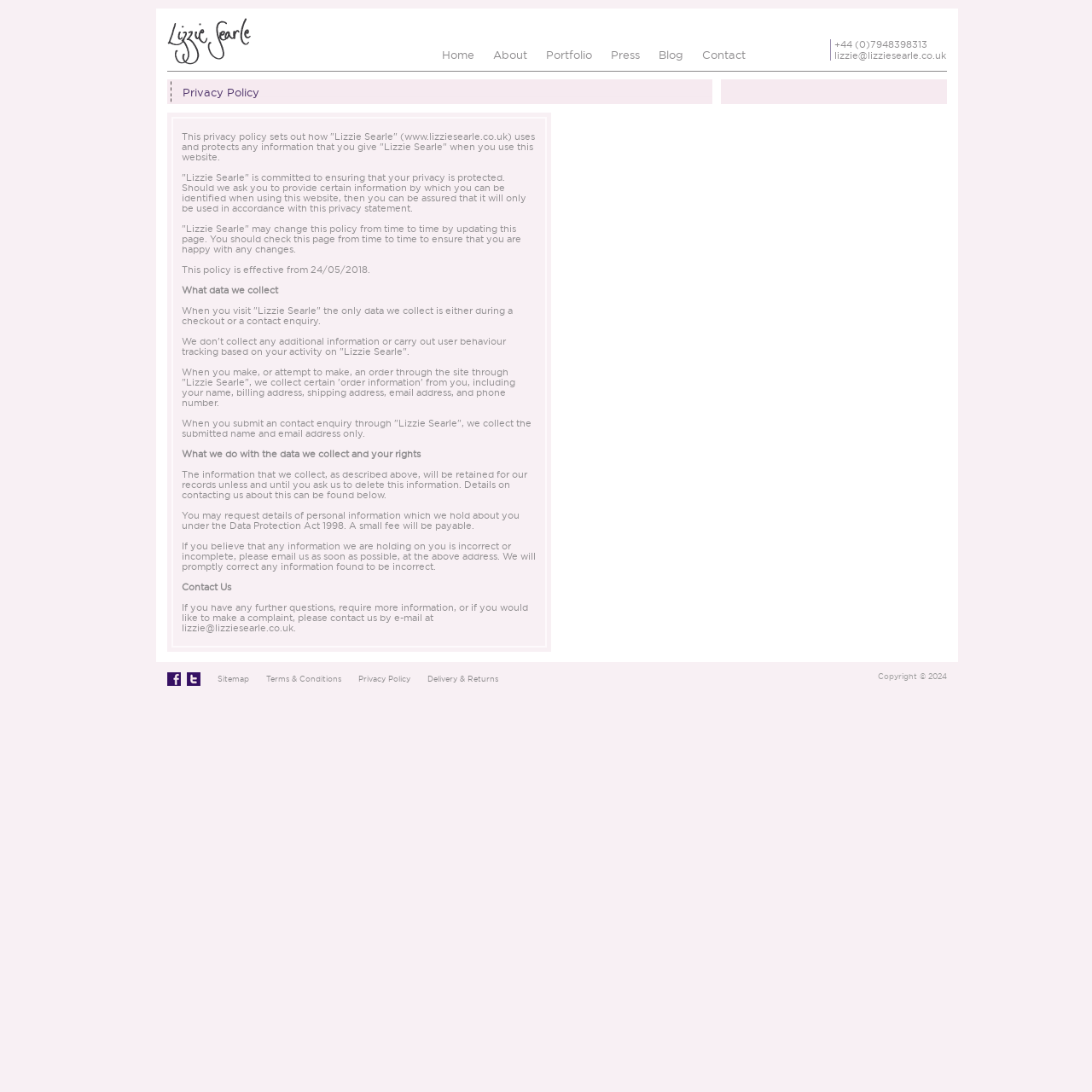Please identify the bounding box coordinates of the element I should click to complete this instruction: 'Click the 'Privacy Policy' link'. The coordinates should be given as four float numbers between 0 and 1, like this: [left, top, right, bottom].

[0.328, 0.618, 0.376, 0.626]